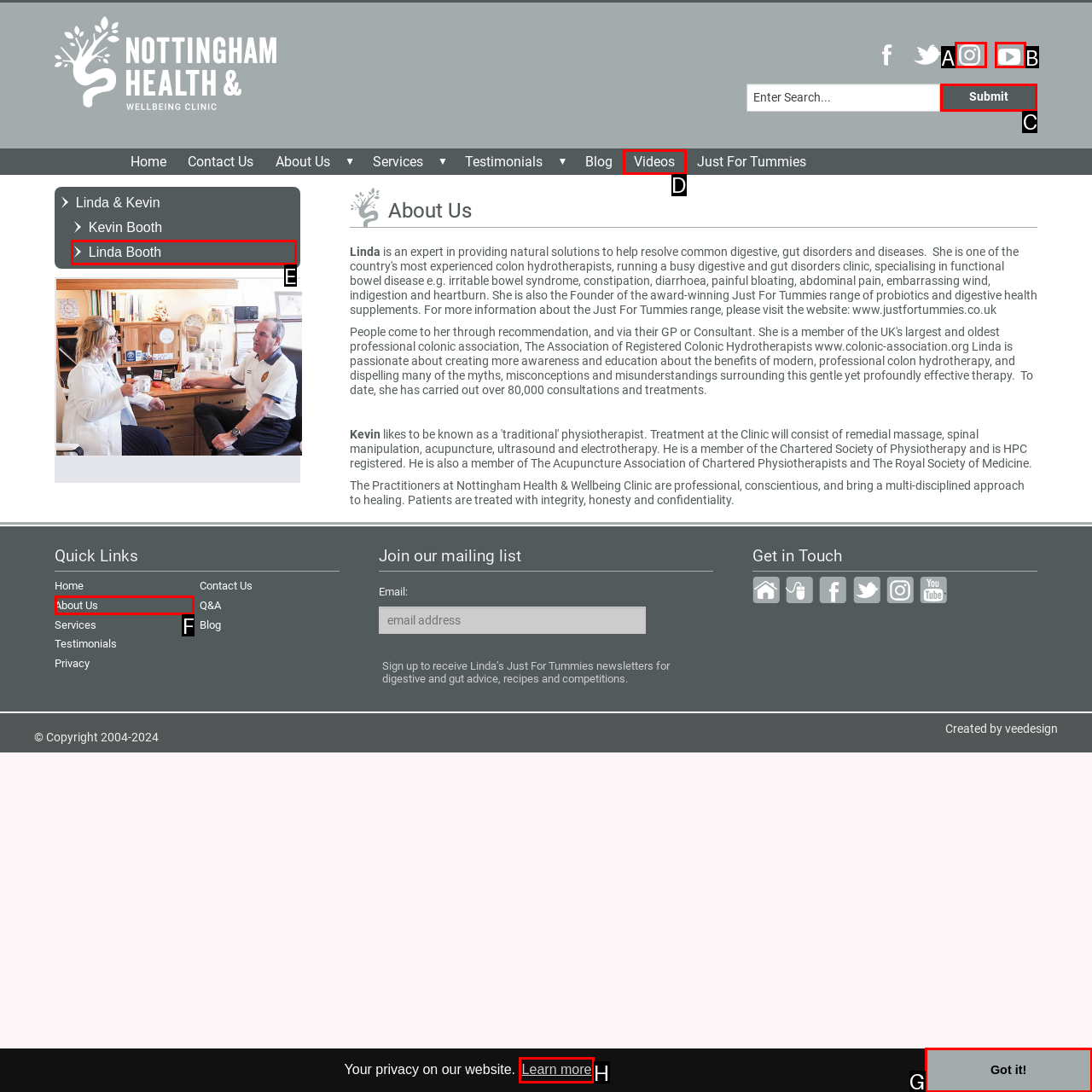Which letter corresponds to the correct option to complete the task: Learn more about cookies?
Answer with the letter of the chosen UI element.

H